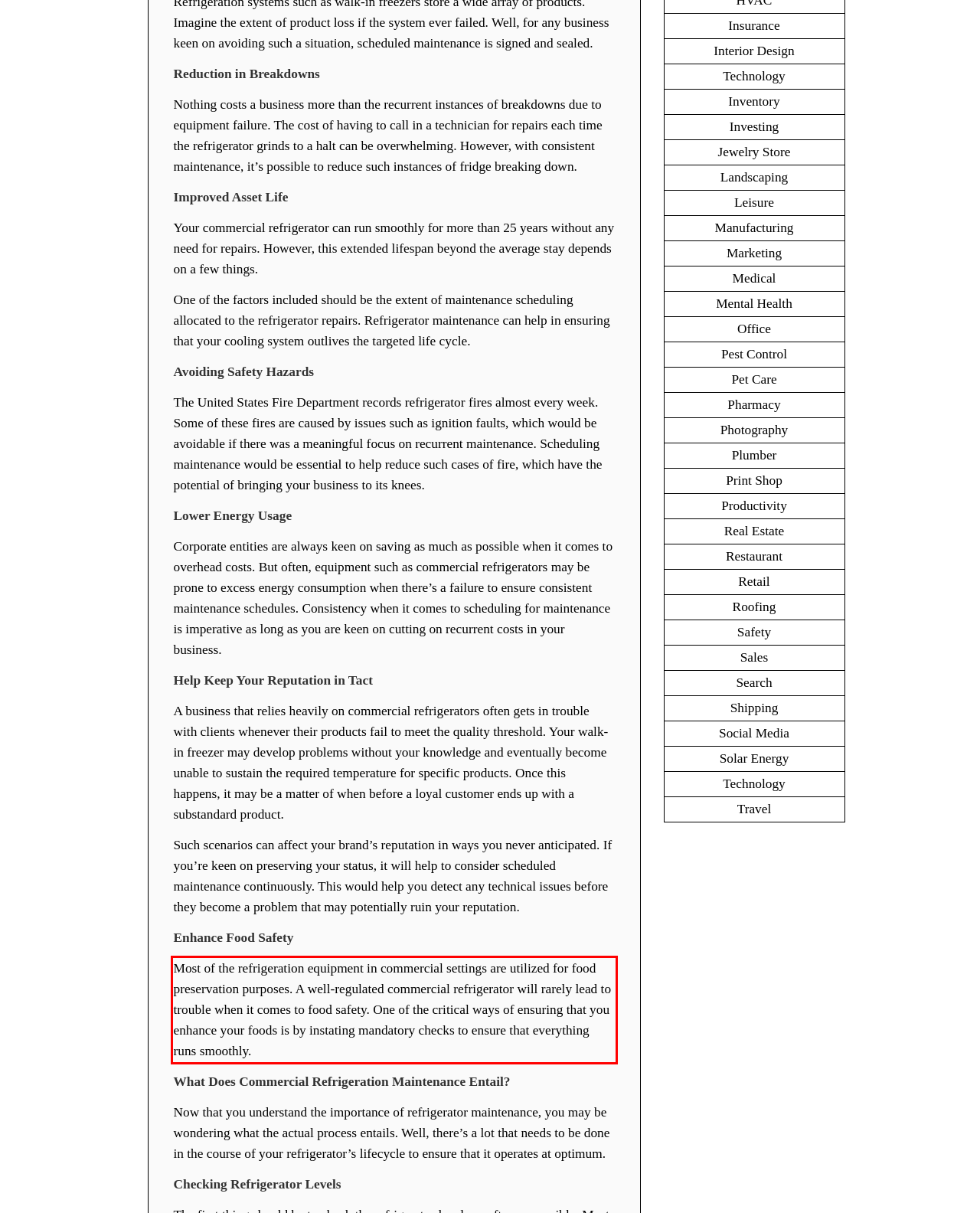Given the screenshot of a webpage, identify the red rectangle bounding box and recognize the text content inside it, generating the extracted text.

Most of the refrigeration equipment in commercial settings are utilized for food preservation purposes. A well-regulated commercial refrigerator will rarely lead to trouble when it comes to food safety. One of the critical ways of ensuring that you enhance your foods is by instating mandatory checks to ensure that everything runs smoothly.